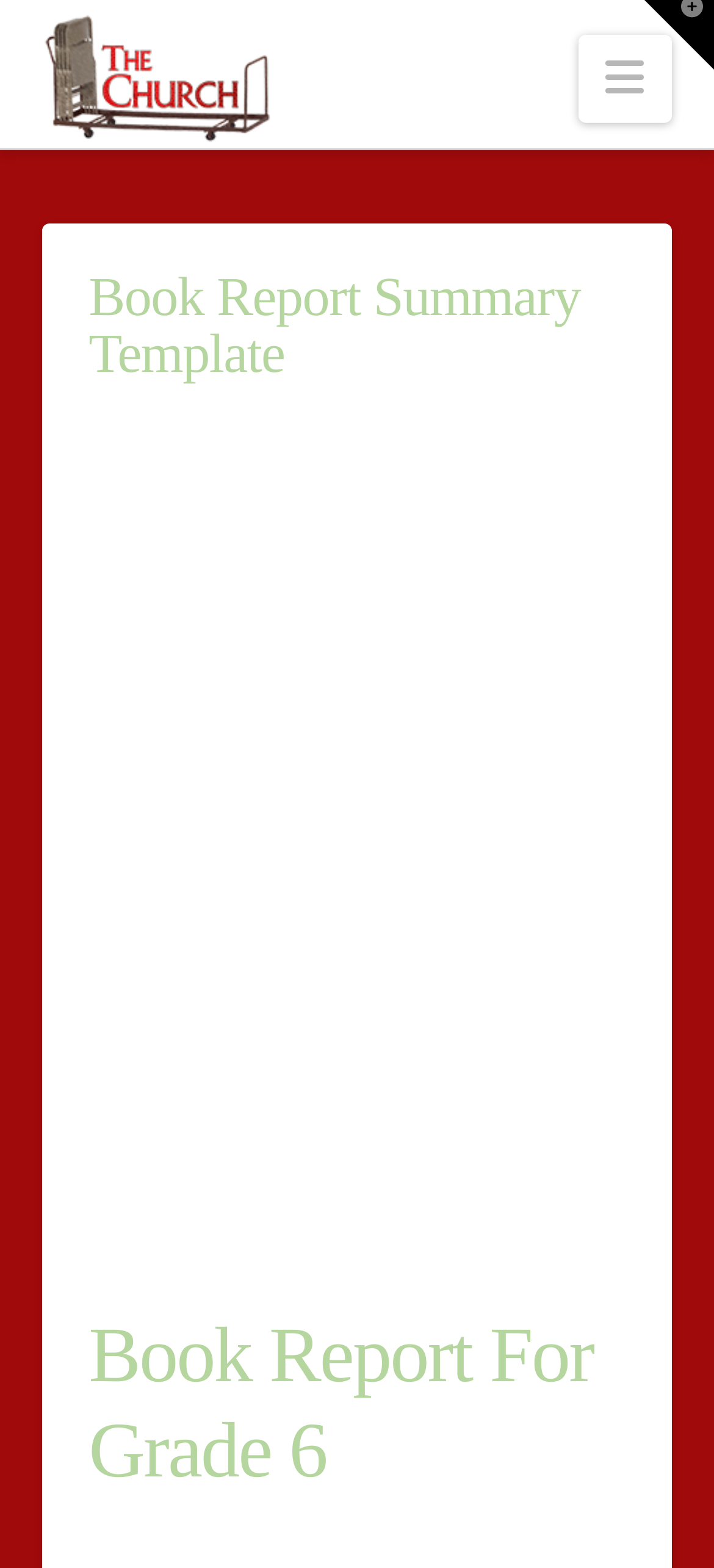Return the bounding box coordinates of the UI element that corresponds to this description: "parent_node: Navigation". The coordinates must be given as four float numbers in the range of 0 and 1, [left, top, right, bottom].

[0.06, 0.005, 0.381, 0.094]